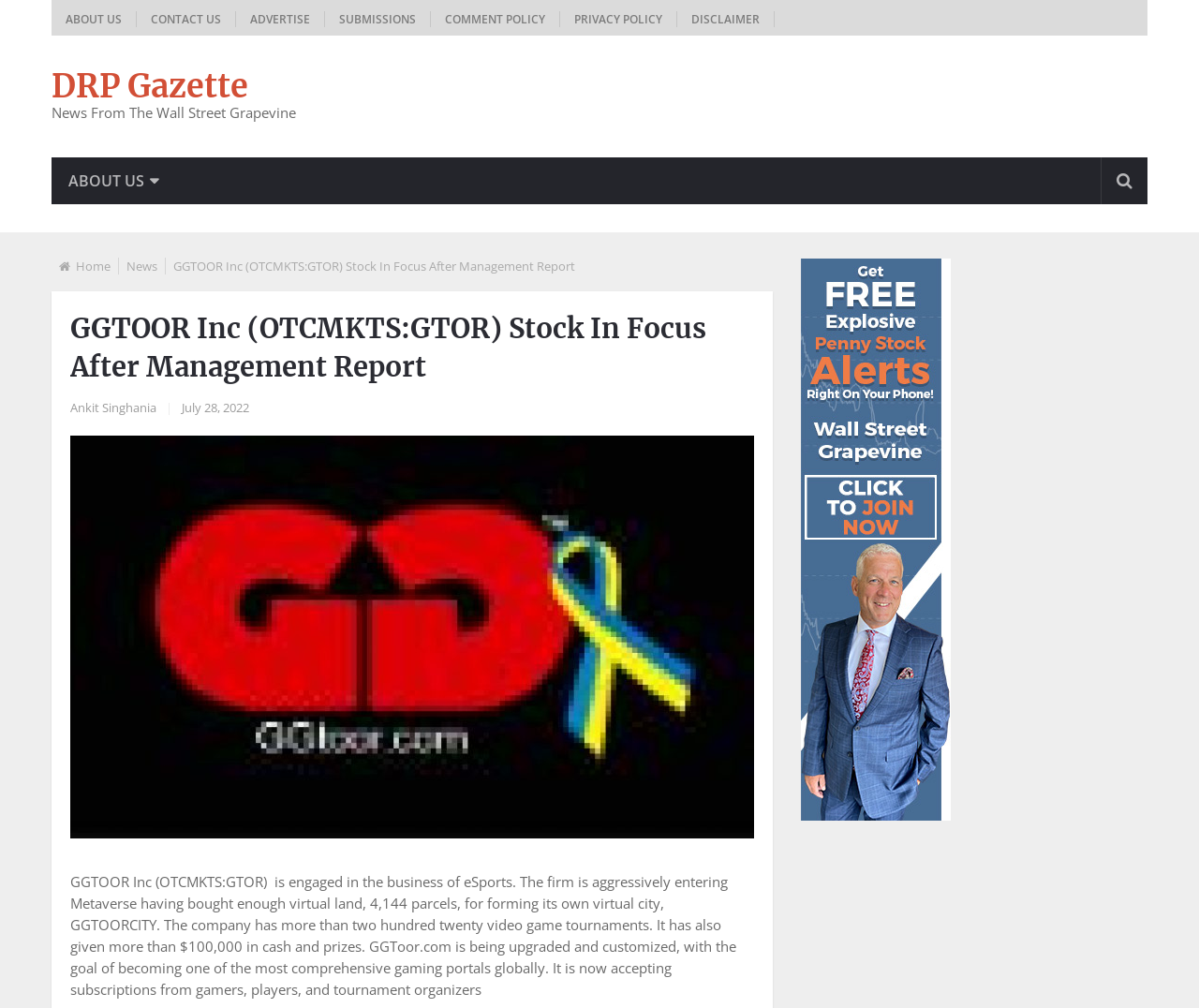Show me the bounding box coordinates of the clickable region to achieve the task as per the instruction: "Read the article by Ankit Singhania".

[0.059, 0.396, 0.13, 0.413]